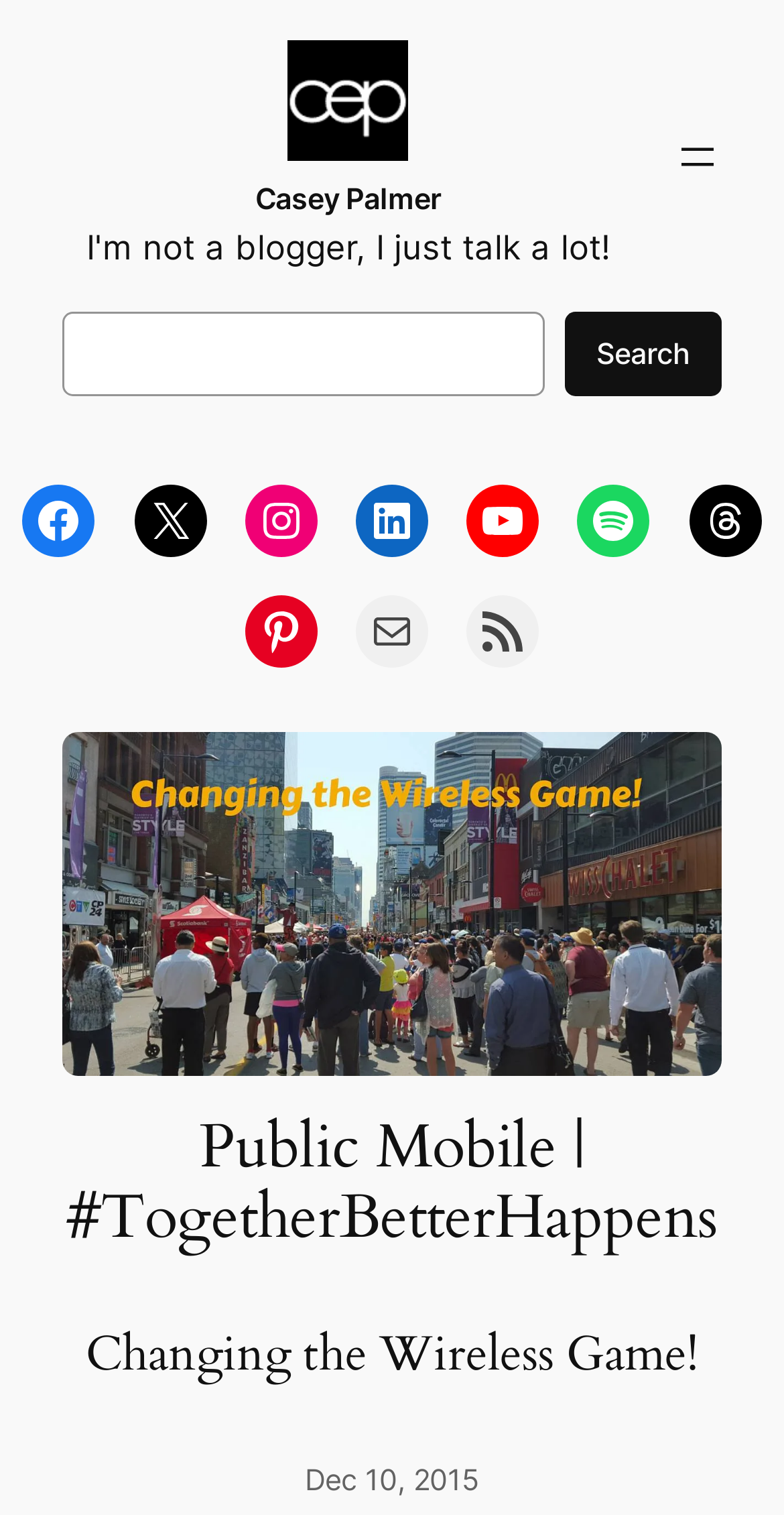How many social media links are there?
Please respond to the question thoroughly and include all relevant details.

I counted the number of social media links by looking at the links with text such as 'Casey Palmer's Facebook account', 'Casey Palmer's X account (formerly known as Twitter)', and so on. There are 8 links in total.